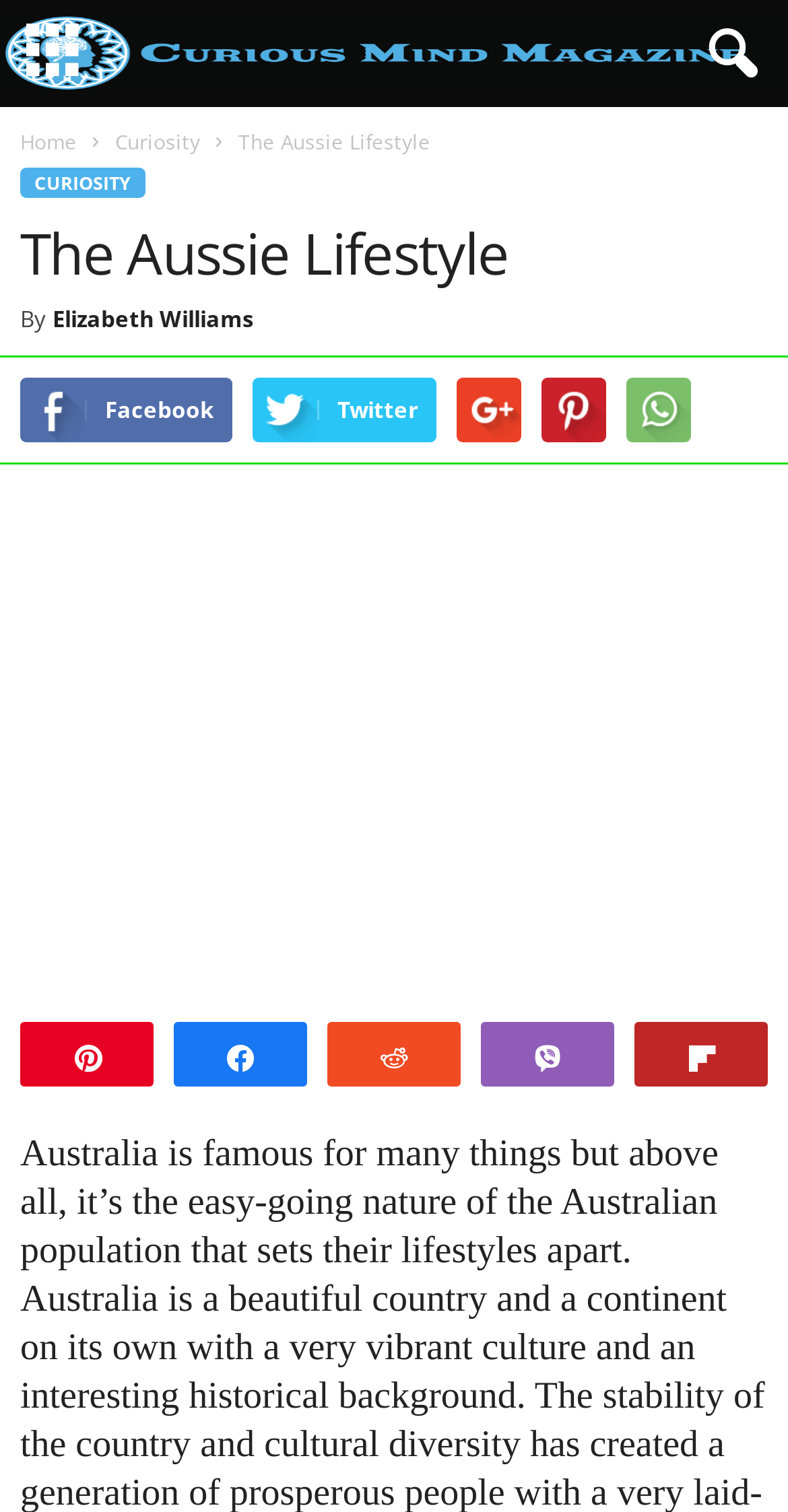Determine the bounding box coordinates of the region to click in order to accomplish the following instruction: "View the image". Provide the coordinates as four float numbers between 0 and 1, specifically [left, top, right, bottom].

[0.026, 0.321, 0.974, 0.648]